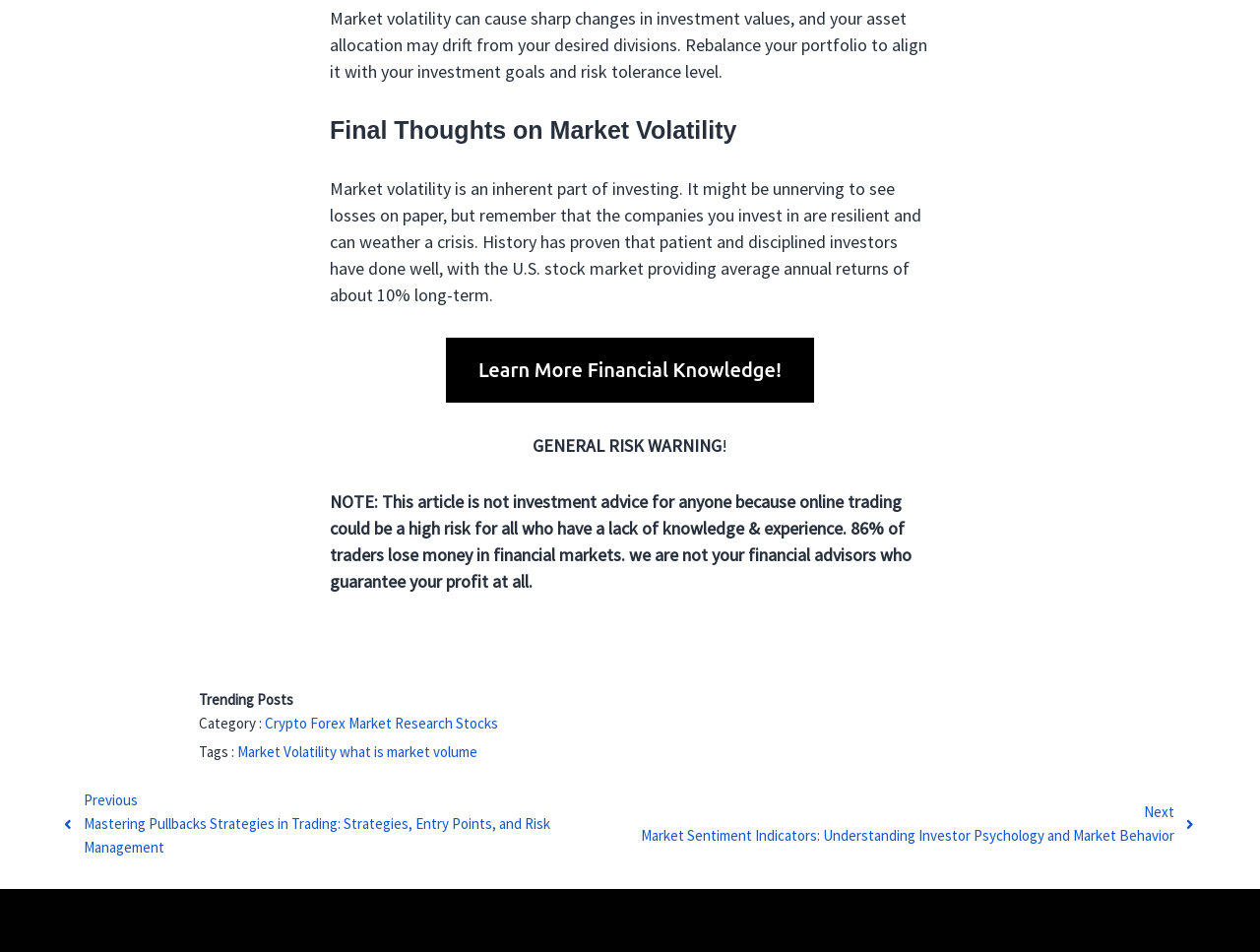Give a succinct answer to this question in a single word or phrase: 
What is the main topic of this article?

Market volatility